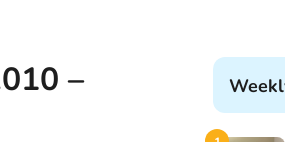Explain the content of the image in detail.

The image is part of a blog post titled "What are you doing now…..? Vol.010 – Momoka Hirano (EIC 2015)," which focuses on sharing updates and insights related to the English immersion community. The design features a minimalist aesthetic with a clean layout. On the left side, the title prominently displays "Vol.010 –", indicating it is the tenth entry in this blog series. To the right, there is a subtle, light blue box labeled "Weekly" that suggests a regular update or segment within the blog. This combination of elements reflects the themes of education and community engagement that are central to the content, inviting readers to explore further into the experiences and challenges shared in this edition.